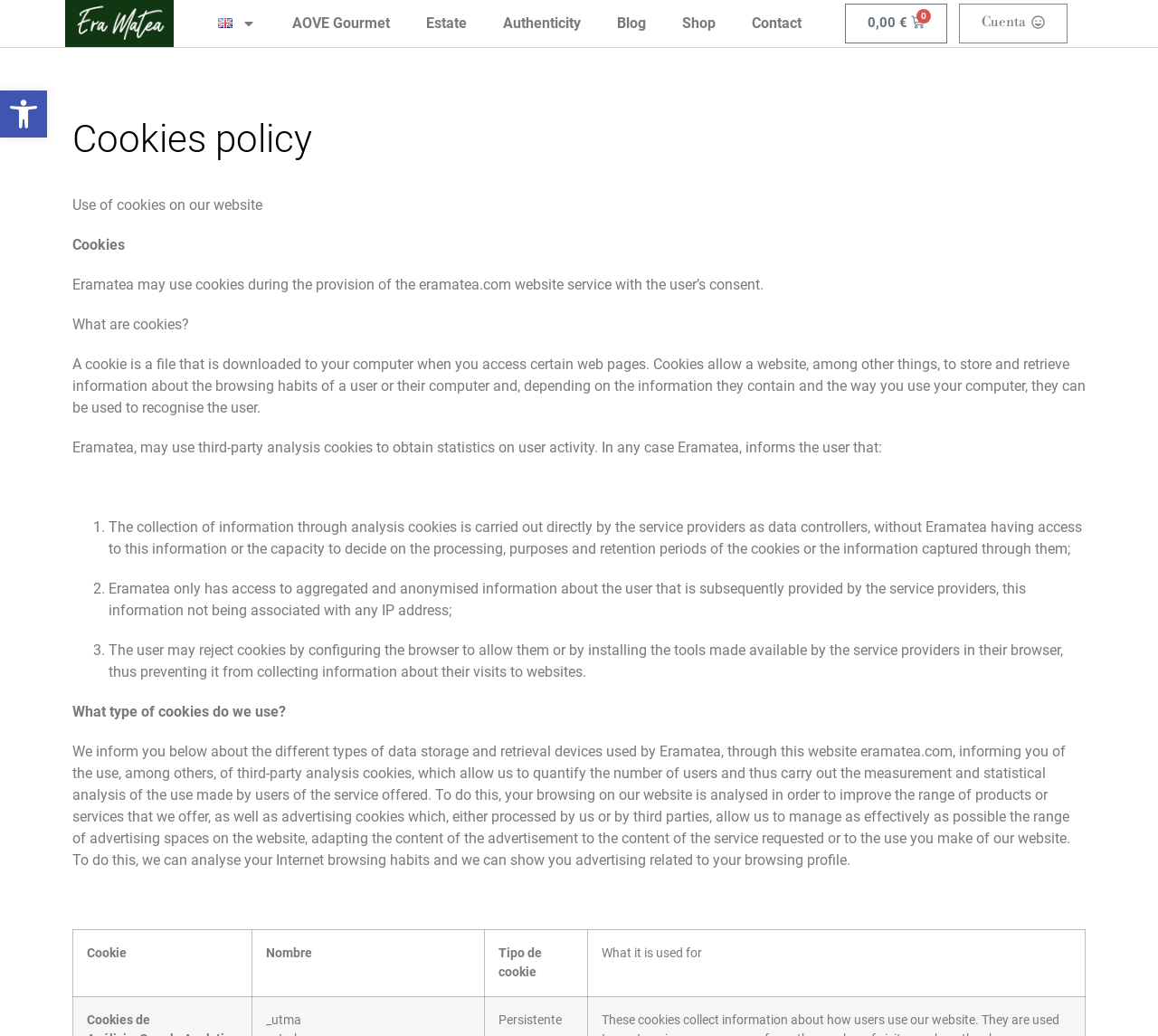What is the purpose of cookies on this website?
Look at the image and respond with a single word or a short phrase.

Store and retrieve user information